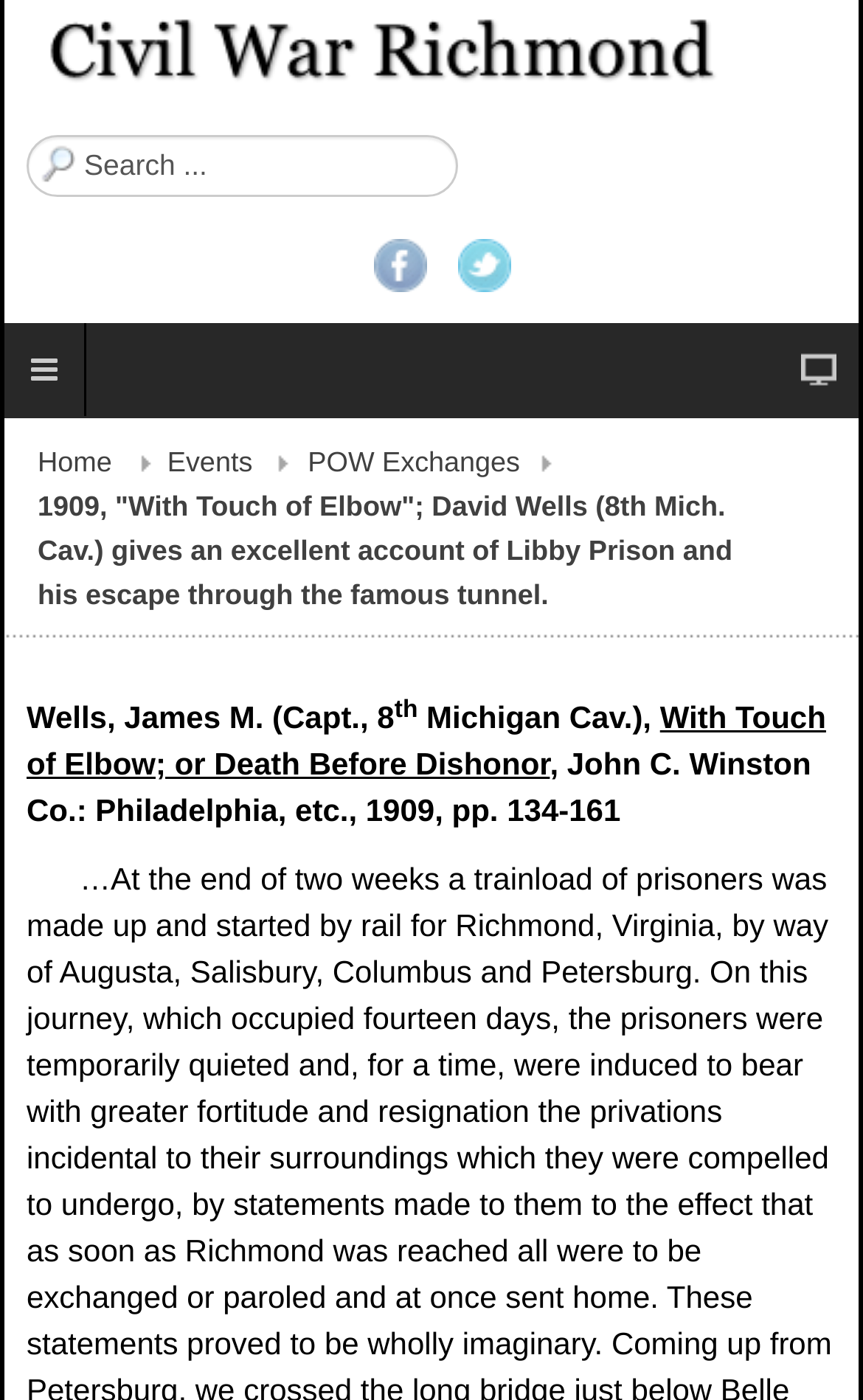Reply to the question with a brief word or phrase: What social media platforms are linked on the webpage?

Facebook and Twitter